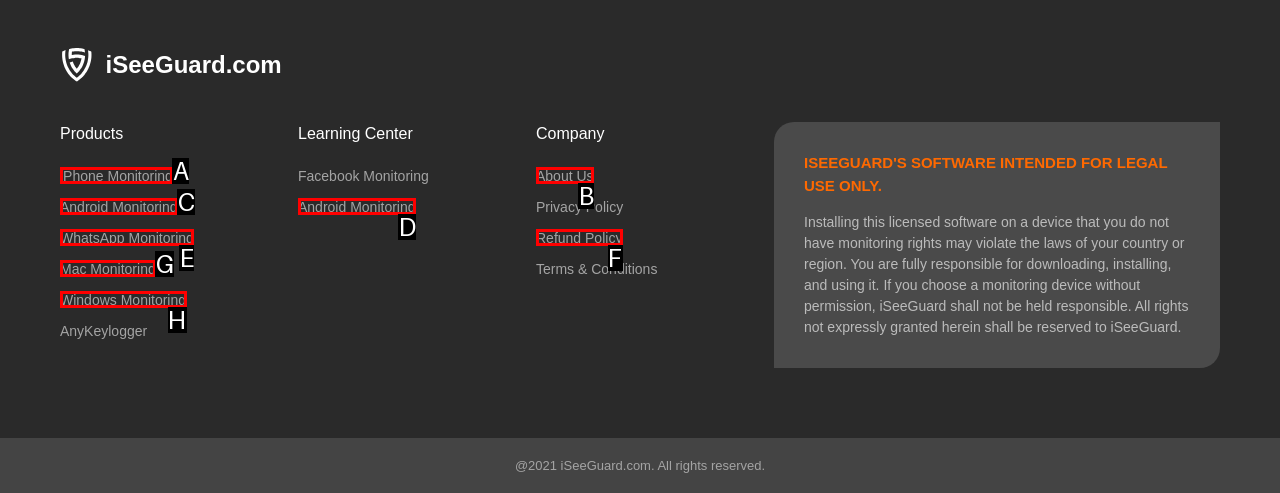Select the HTML element that matches the description: iPhone Monitoring. Provide the letter of the chosen option as your answer.

A